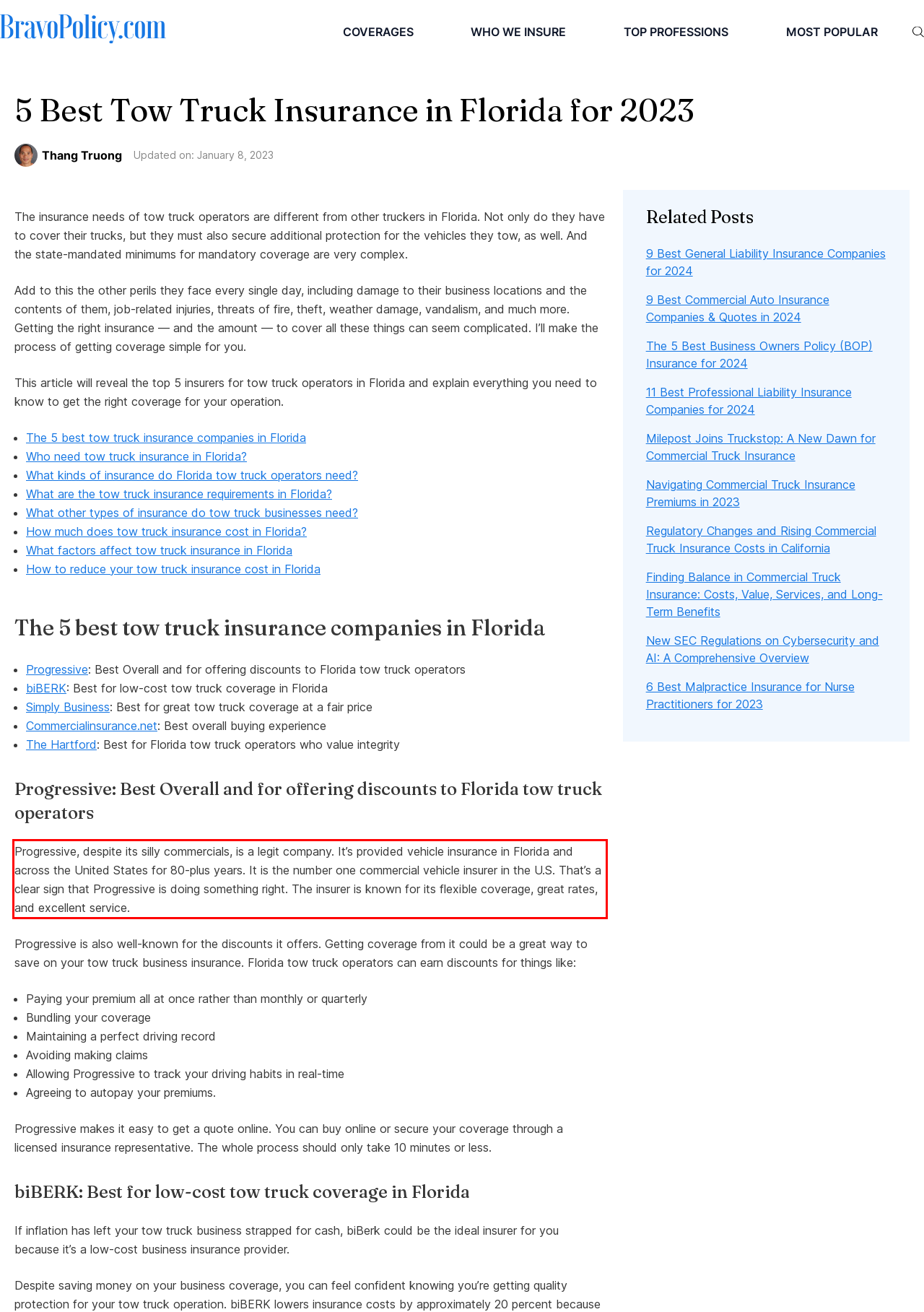From the provided screenshot, extract the text content that is enclosed within the red bounding box.

Progressive, despite its silly commercials, is a legit company. It’s provided vehicle insurance in Florida and across the United States for 80-plus years. It is the number one commercial vehicle insurer in the U.S. That’s a clear sign that Progressive is doing something right. The insurer is known for its flexible coverage, great rates, and excellent service.